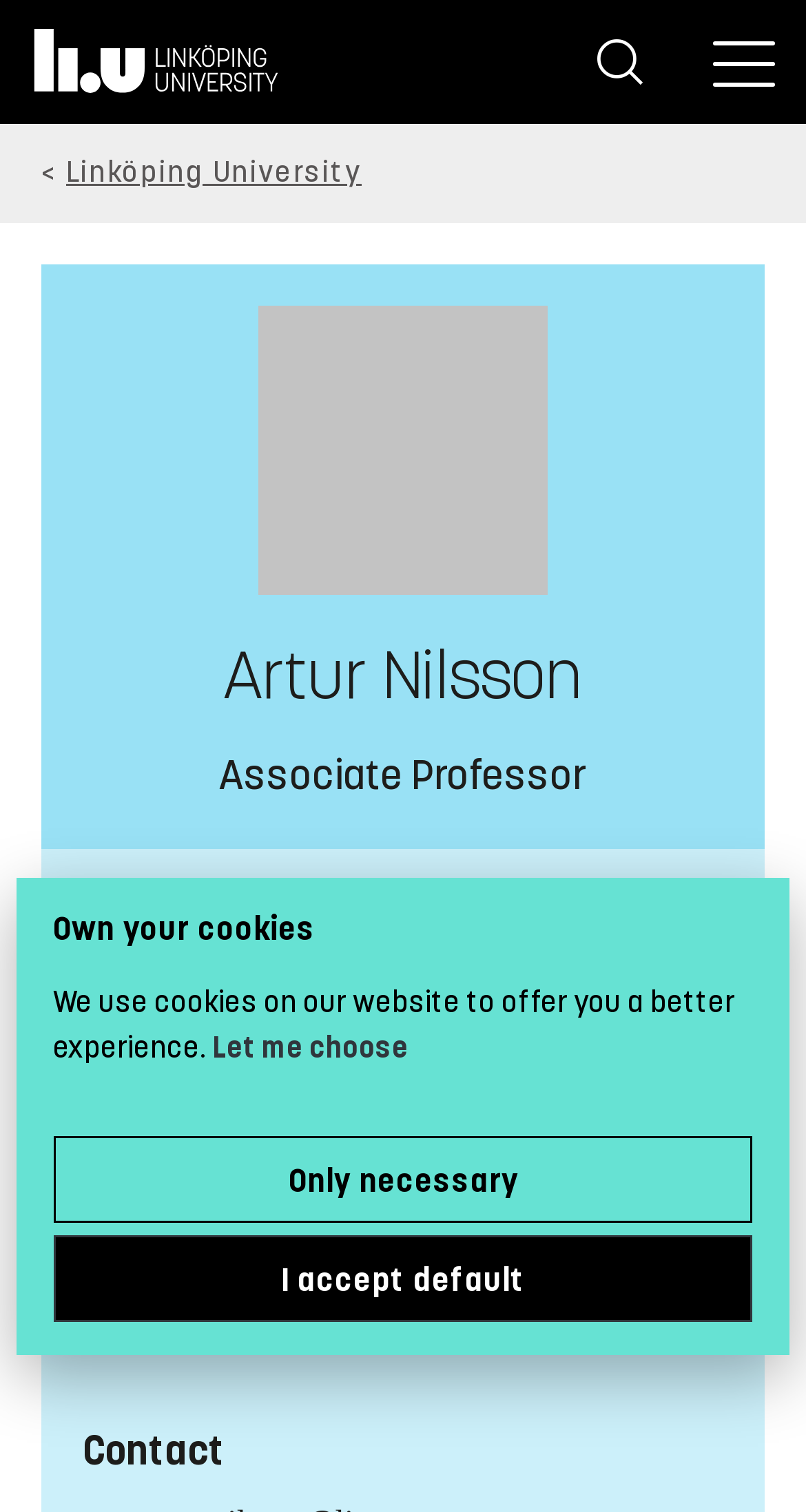Please determine the bounding box coordinates of the element to click in order to execute the following instruction: "View Contact information". The coordinates should be four float numbers between 0 and 1, specified as [left, top, right, bottom].

[0.103, 0.938, 0.897, 0.981]